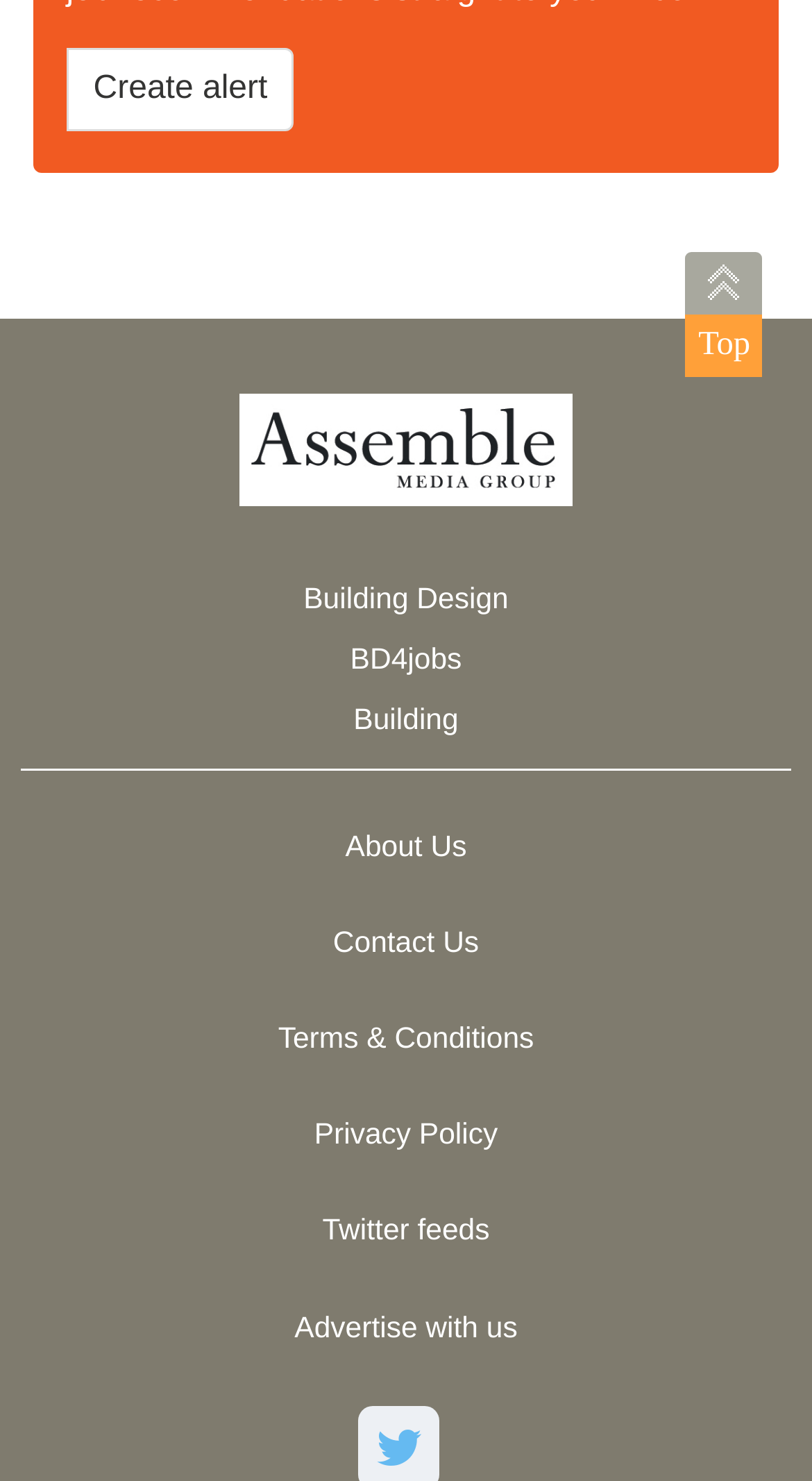Locate the bounding box of the UI element described by: "Privacy Policy" in the given webpage screenshot.

[0.026, 0.743, 0.974, 0.791]